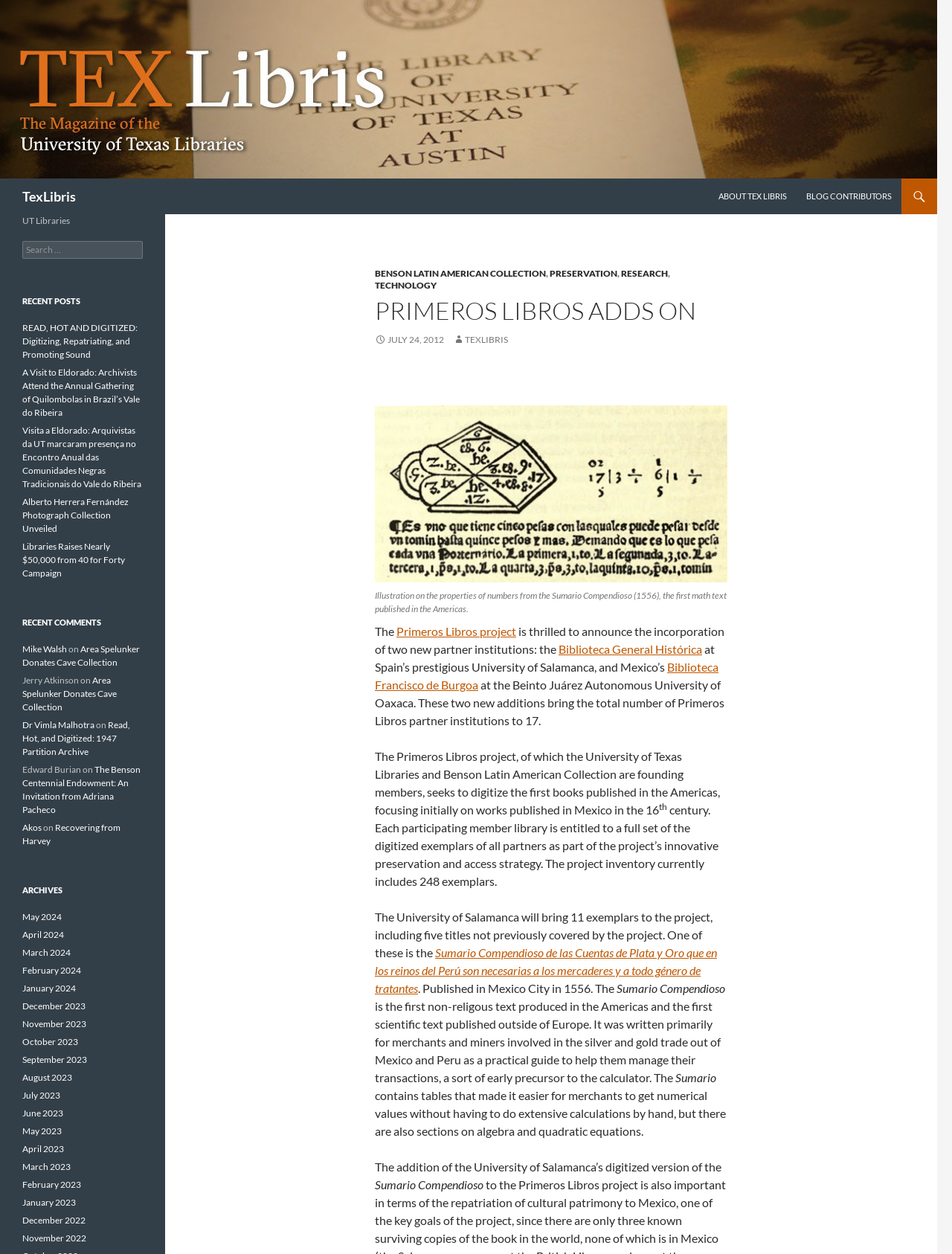How many partner institutions does the Primeros Libros project have?
Please look at the screenshot and answer in one word or a short phrase.

17